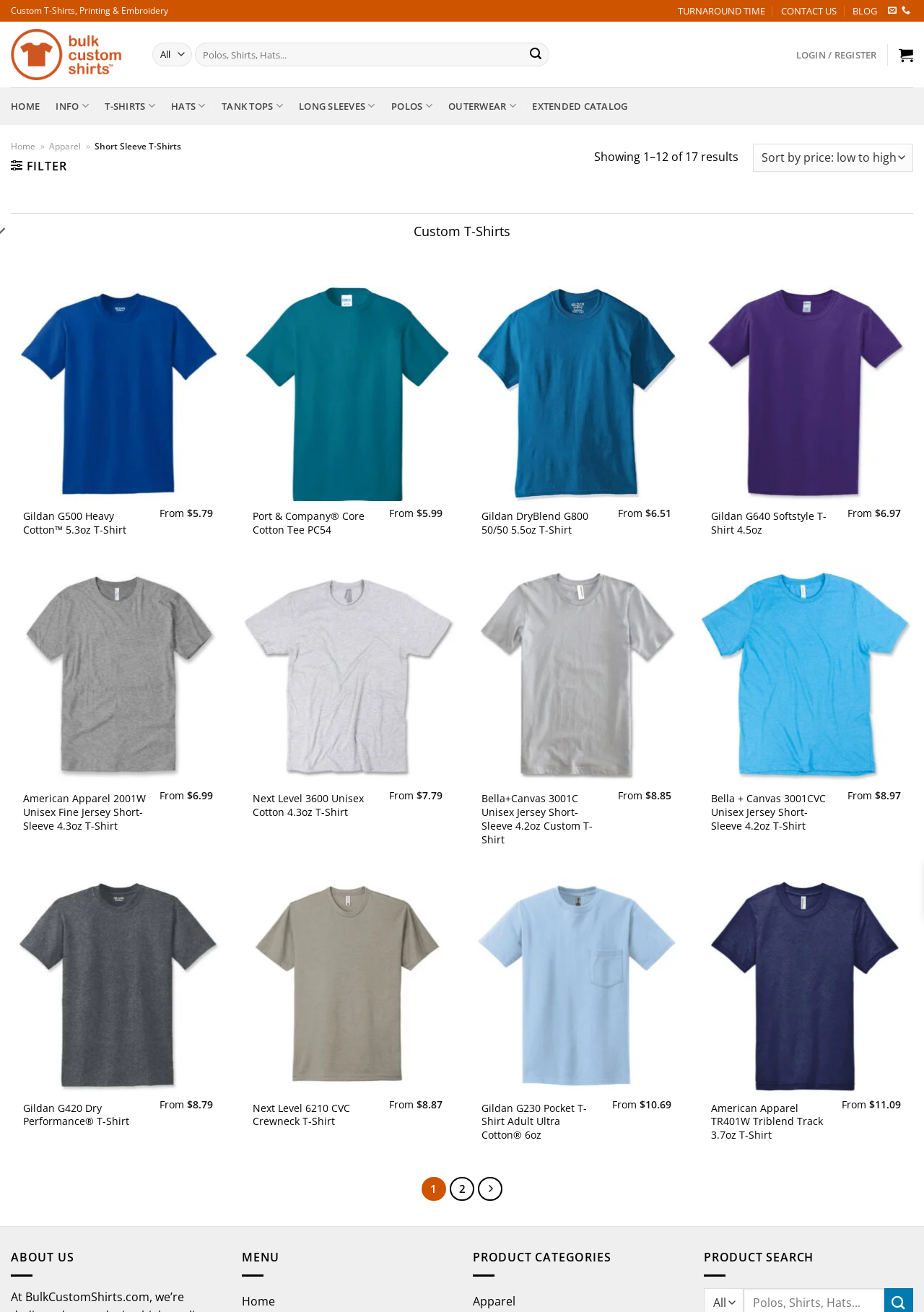Identify the bounding box coordinates for the UI element described as follows: "Apparel". Ensure the coordinates are four float numbers between 0 and 1, formatted as [left, top, right, bottom].

[0.053, 0.107, 0.088, 0.116]